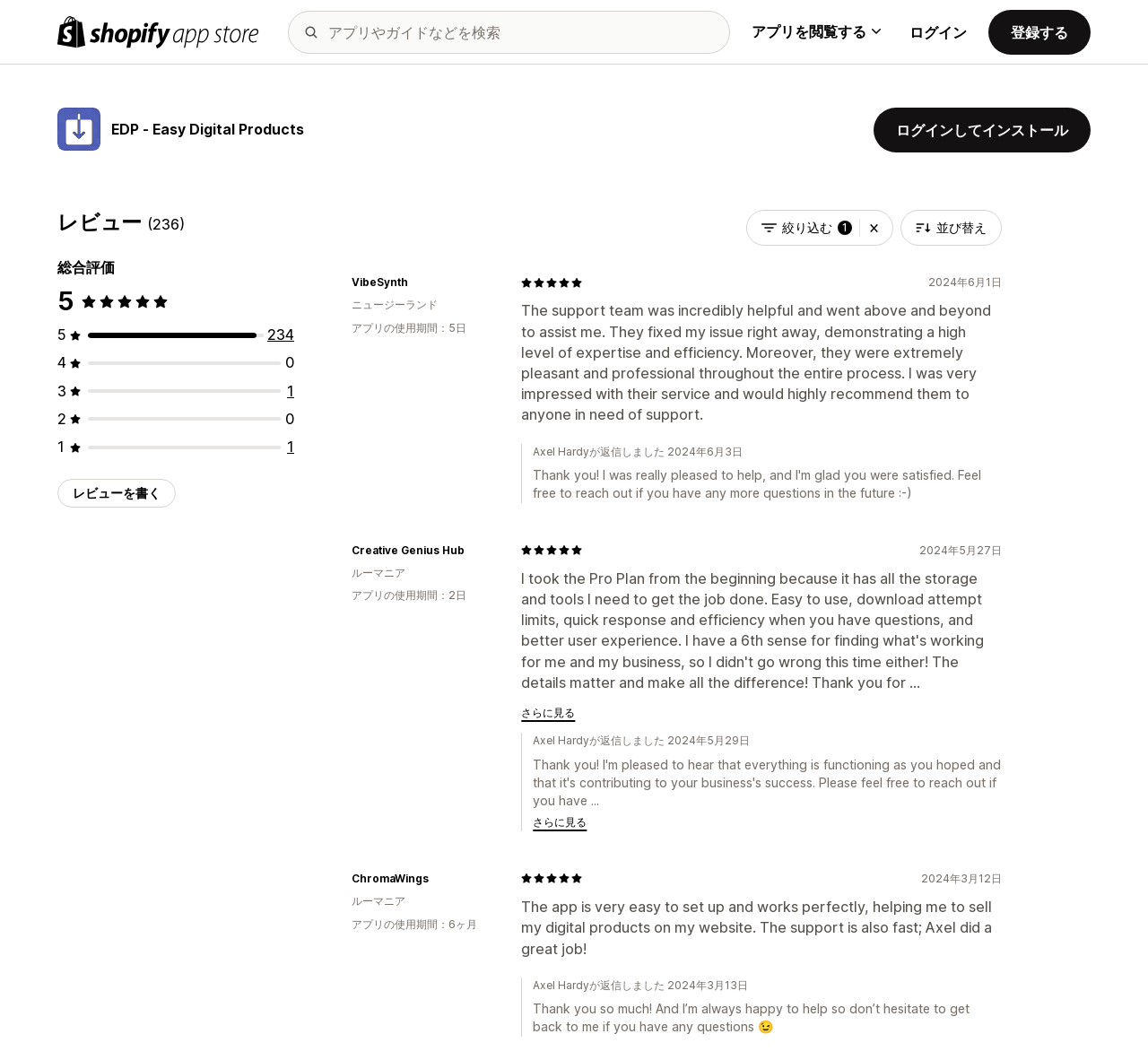What is the name of the support team member?
Refer to the image and provide a thorough answer to the question.

The name of the support team member can be found in the review responses where it says 'Axel Hardyが返信しました'. This indicates that the support team member's name is Axel Hardy.